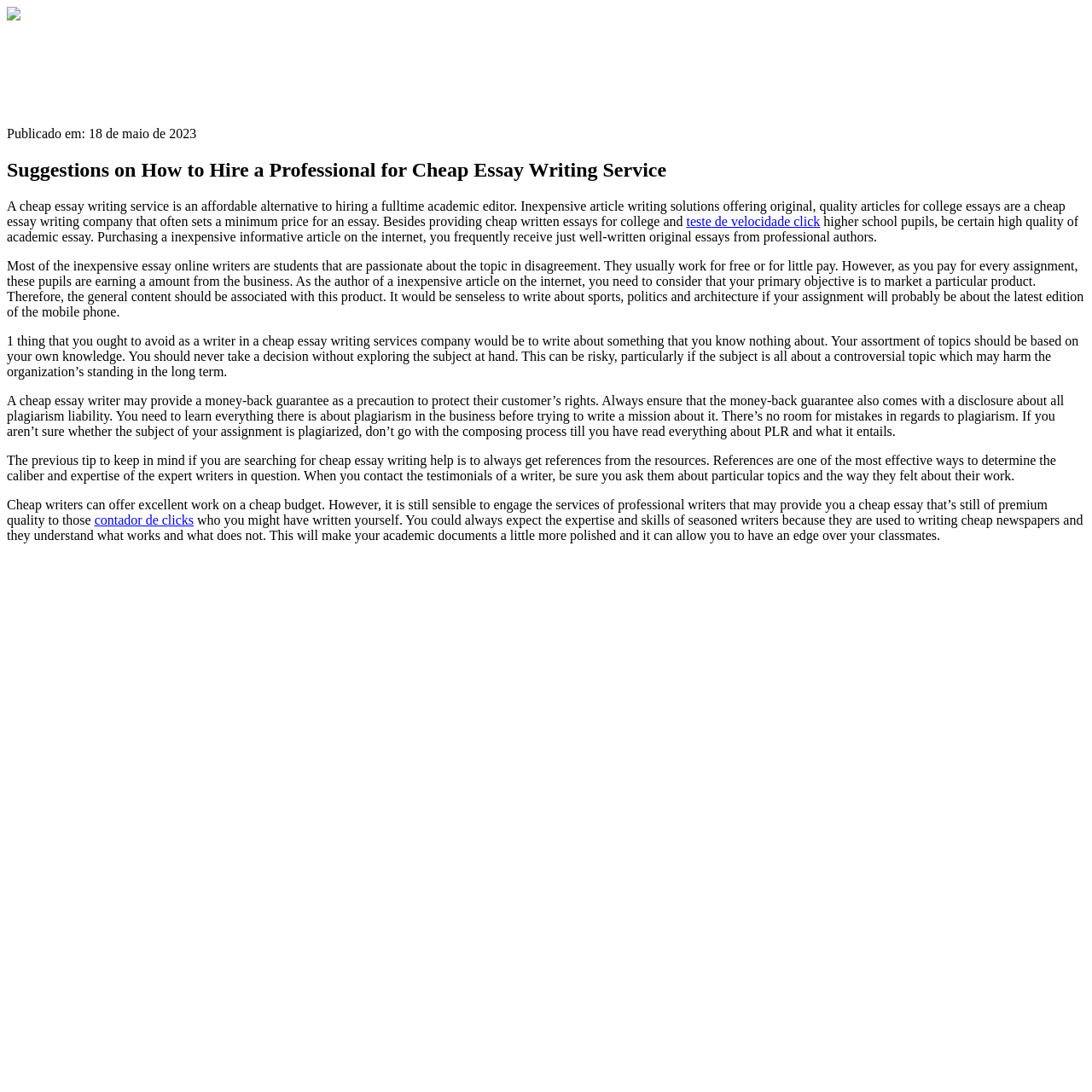What should a writer avoid in a cheap essay writing service?
From the details in the image, provide a complete and detailed answer to the question.

According to the StaticText element with the text '1 thing that you ought to avoid as a writer in a cheap essay writing services company would be to write about something that you know nothing about.', a writer should avoid writing about something they know nothing about in a cheap essay writing service.